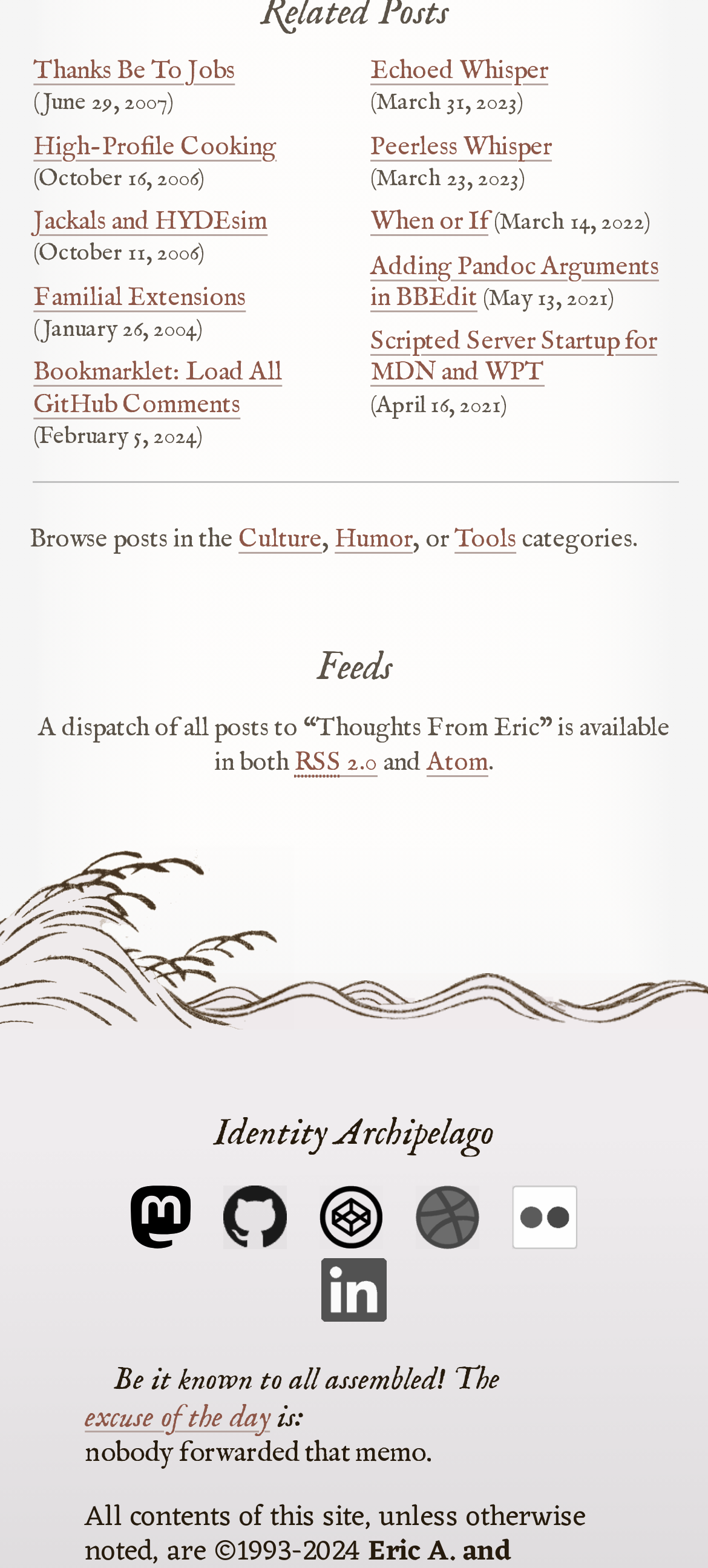What categories can posts be browsed by?
Can you give a detailed and elaborate answer to the question?

I found the categories by looking at the links and text near the bottom of the webpage. The text says 'Browse posts in the' and then lists the categories as 'Culture', 'Humor', and 'Tools'.